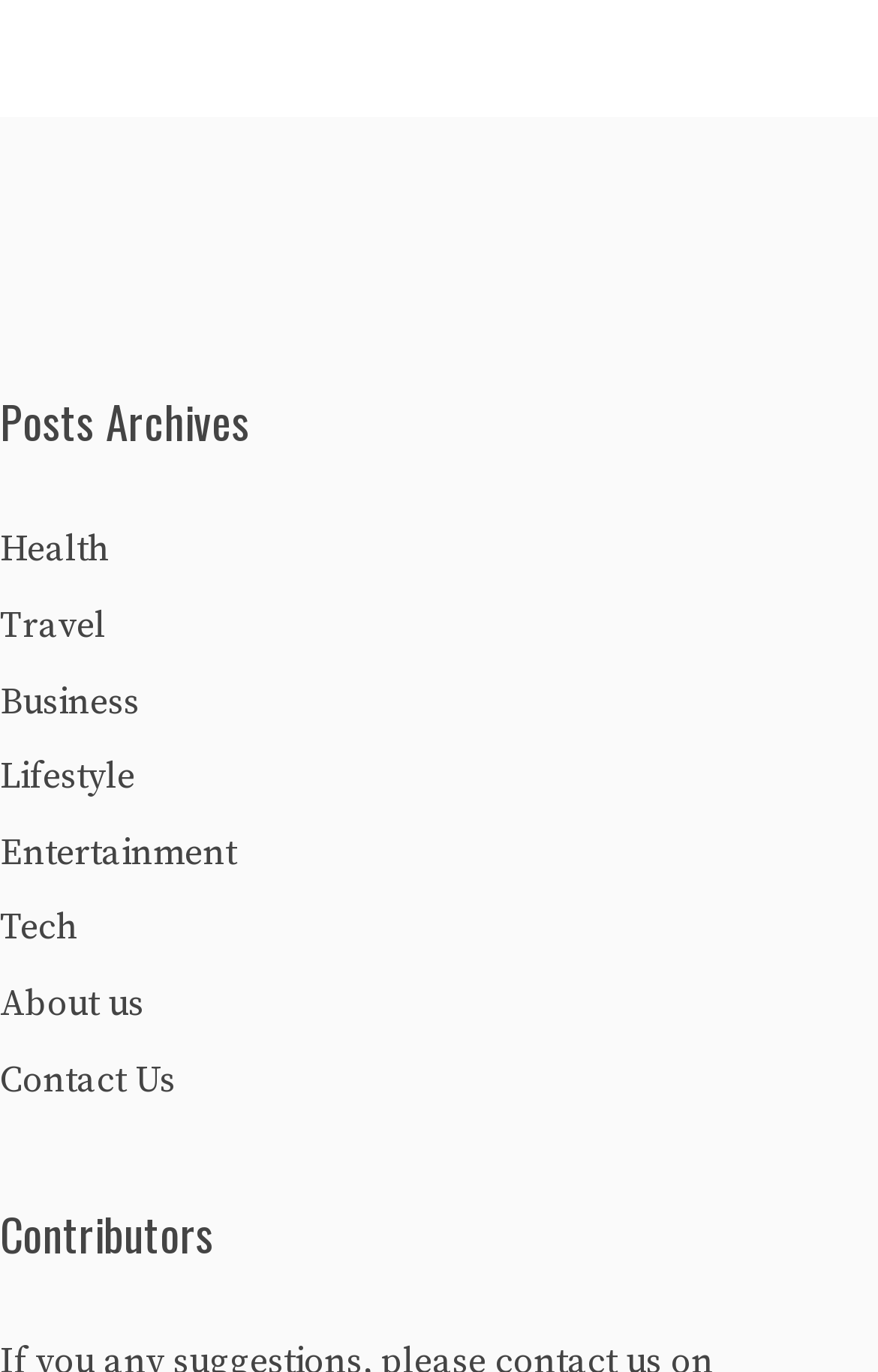Respond with a single word or short phrase to the following question: 
What is the last link on the webpage?

Contact Us